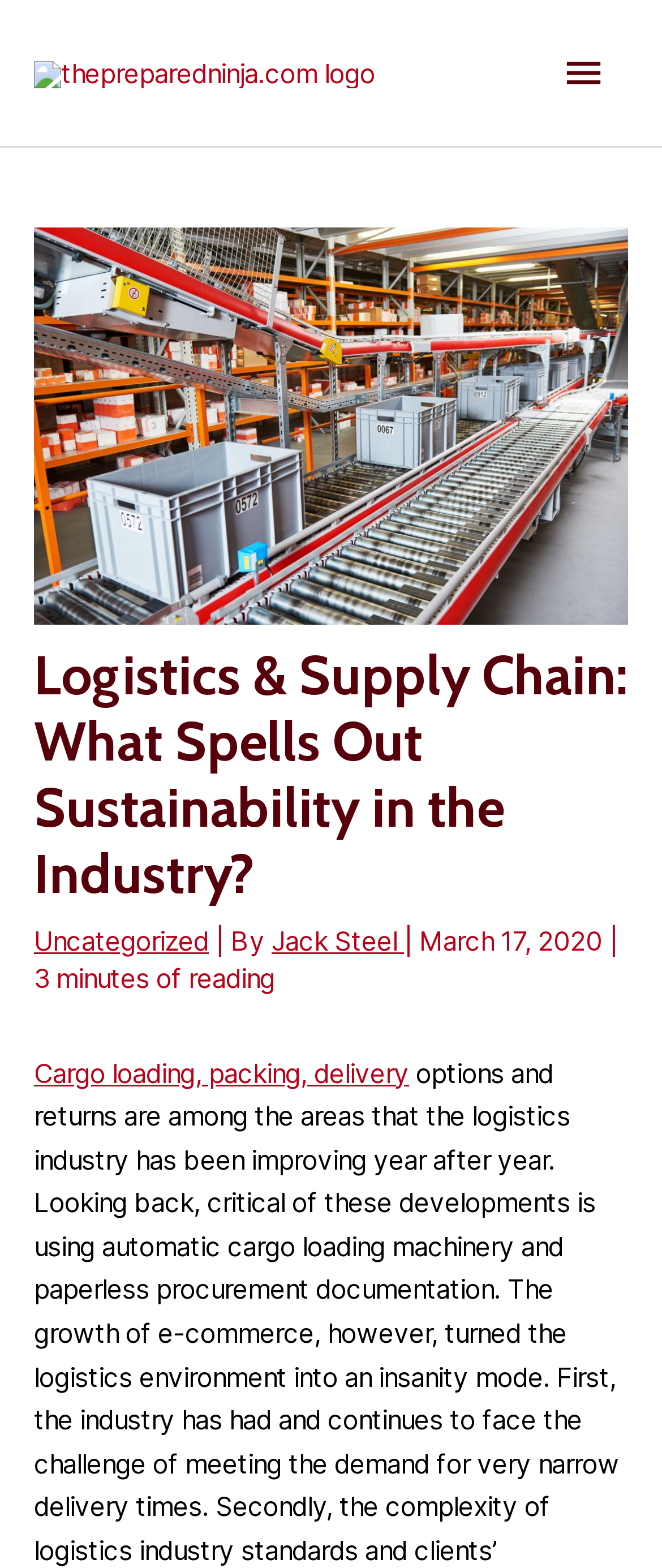What is the category of the article?
Using the image, answer in one word or phrase.

Uncategorized